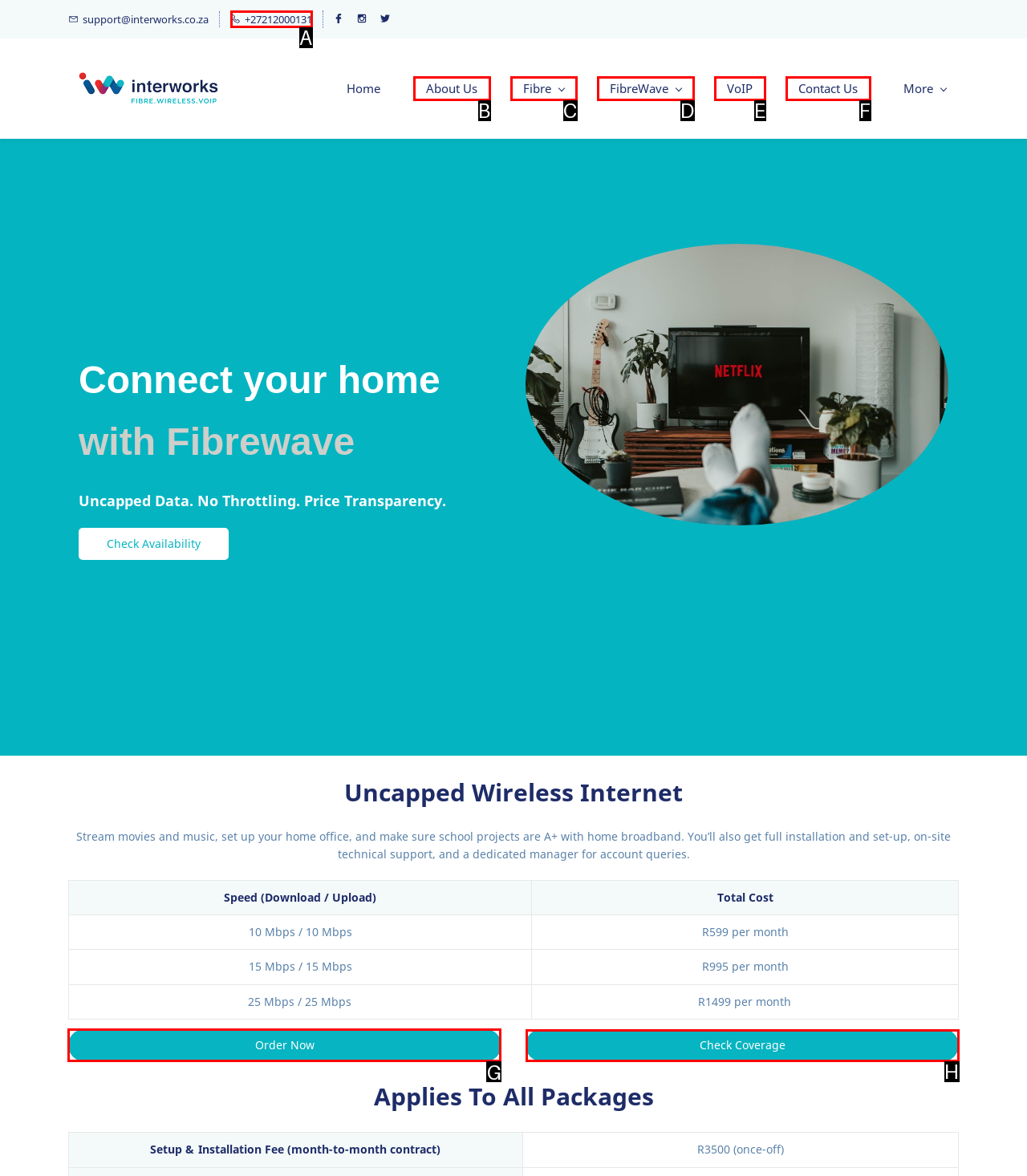Tell me which one HTML element I should click to complete the following task: Order now Answer with the option's letter from the given choices directly.

G